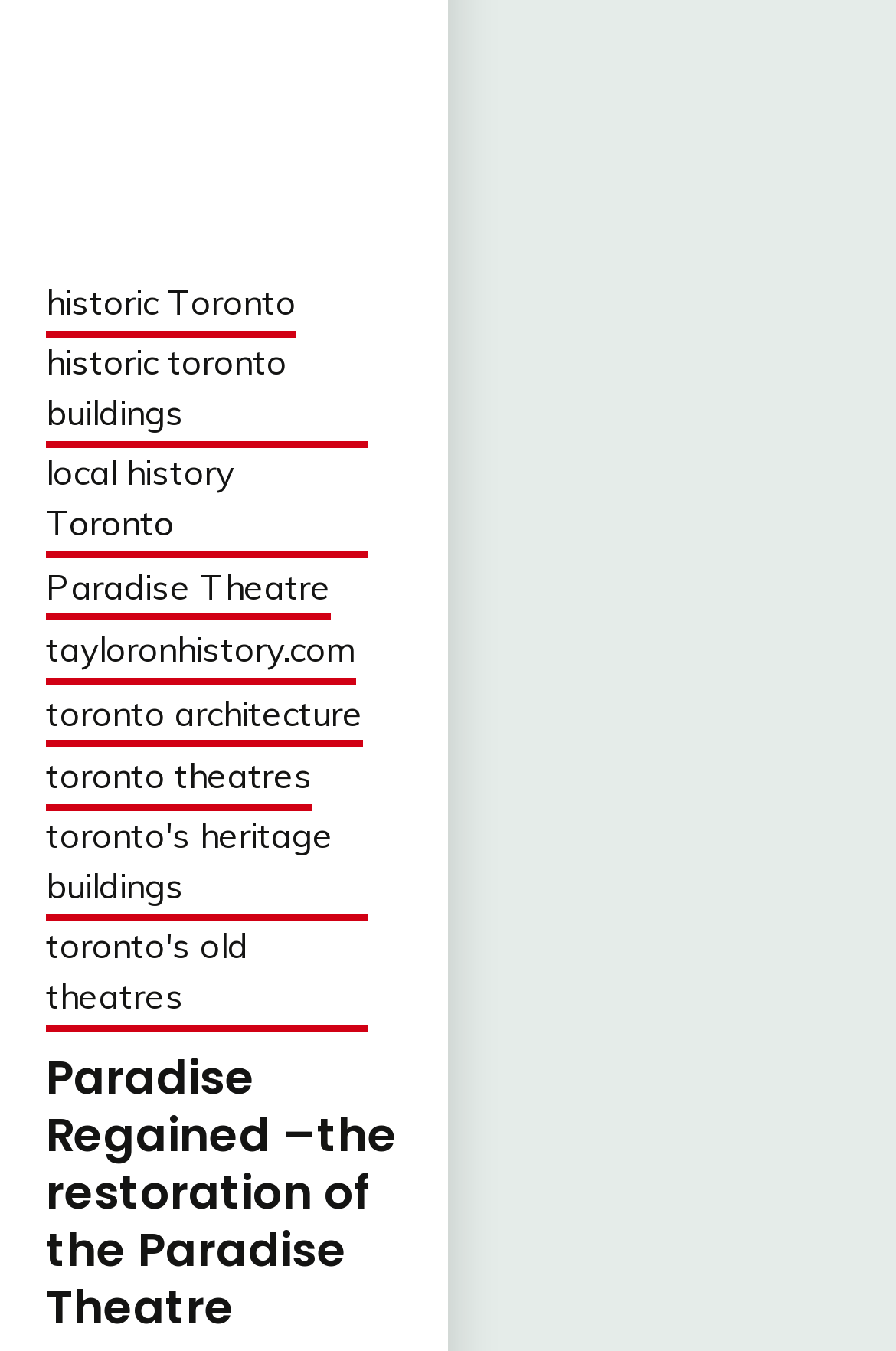Predict the bounding box coordinates of the area that should be clicked to accomplish the following instruction: "read about Paradise Theatre". The bounding box coordinates should consist of four float numbers between 0 and 1, i.e., [left, top, right, bottom].

[0.051, 0.416, 0.369, 0.46]